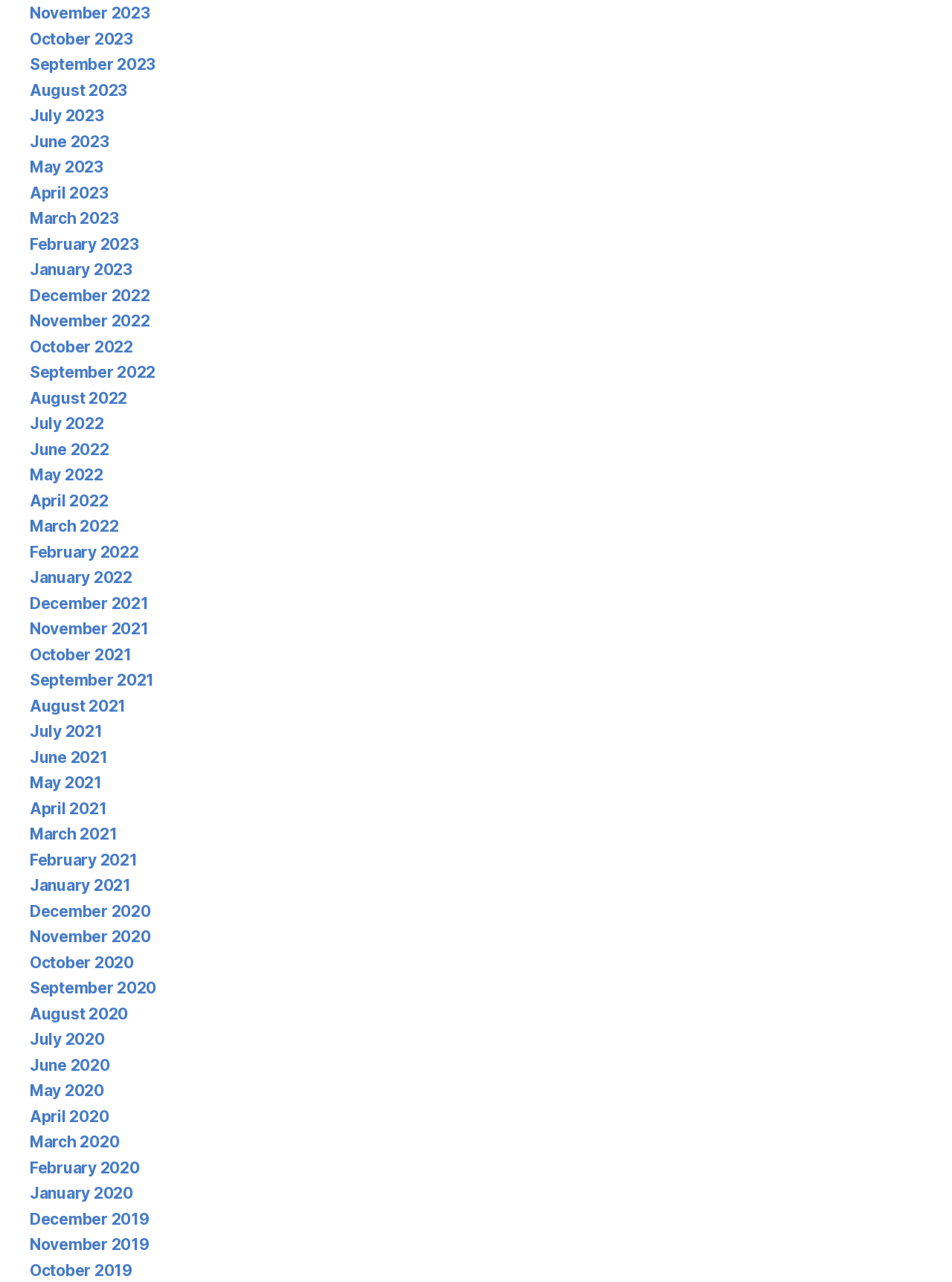Identify the bounding box coordinates of the clickable region to carry out the given instruction: "View January 2022".

[0.031, 0.443, 0.139, 0.458]